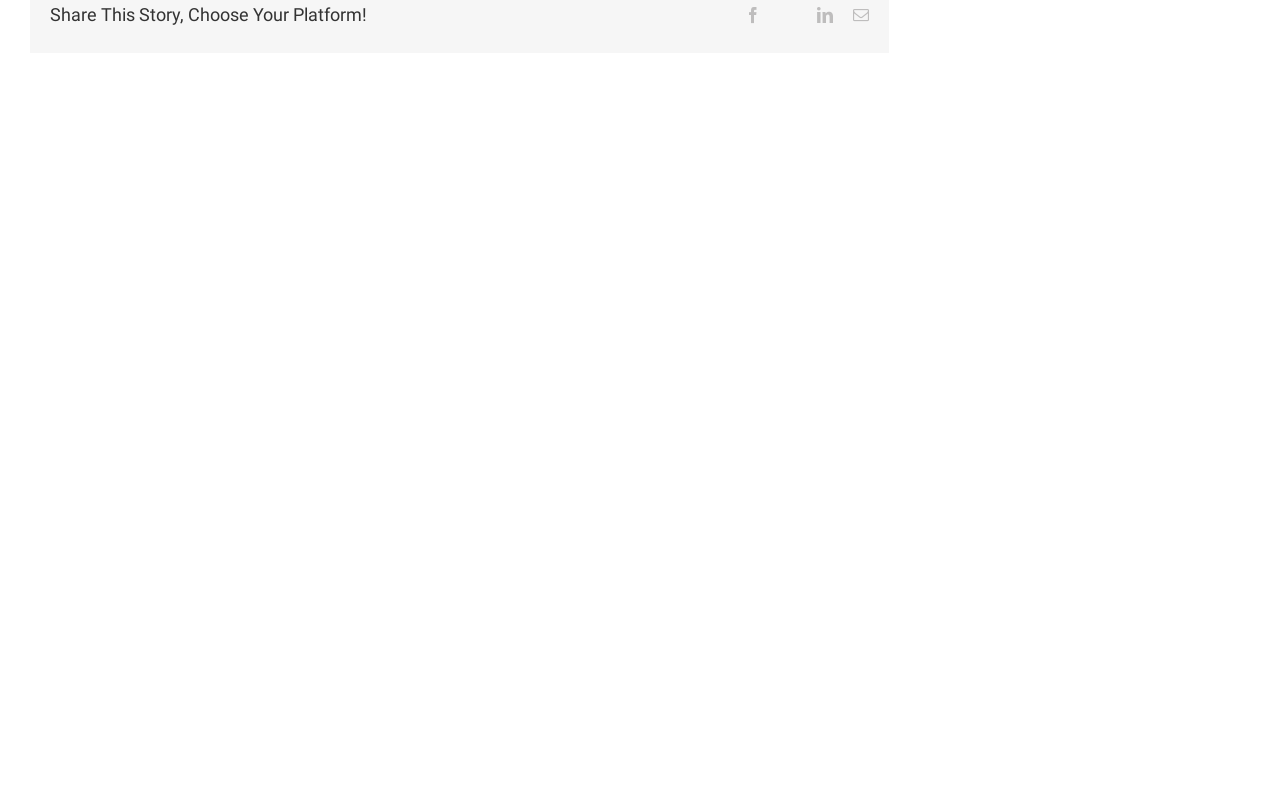Locate the bounding box coordinates of the clickable part needed for the task: "Watch the video 'When I was 30, right after the recession, I was broke'".

[0.387, 0.724, 0.514, 0.839]